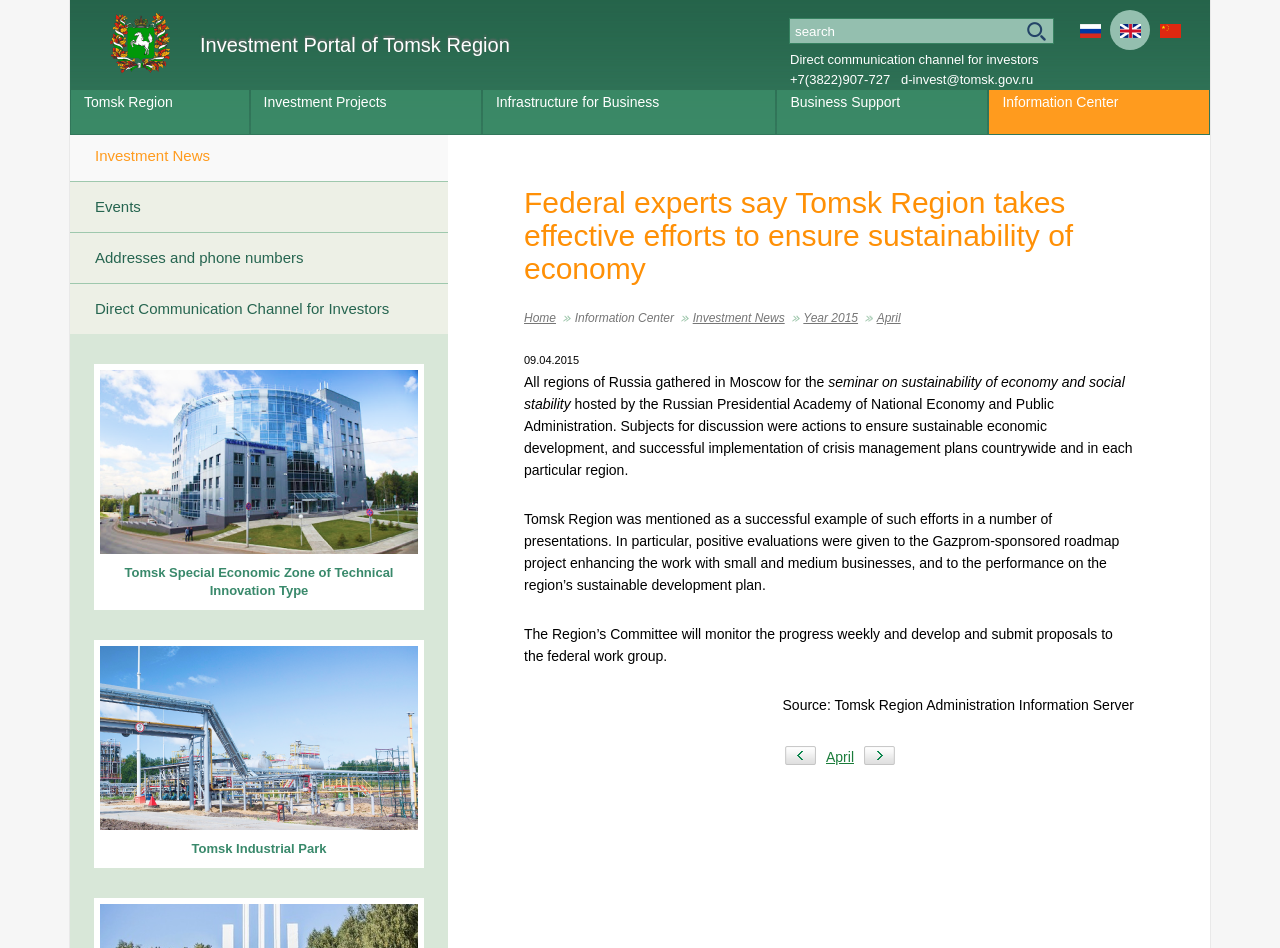Give a concise answer using only one word or phrase for this question:
What is the name of the region?

Tomsk Region